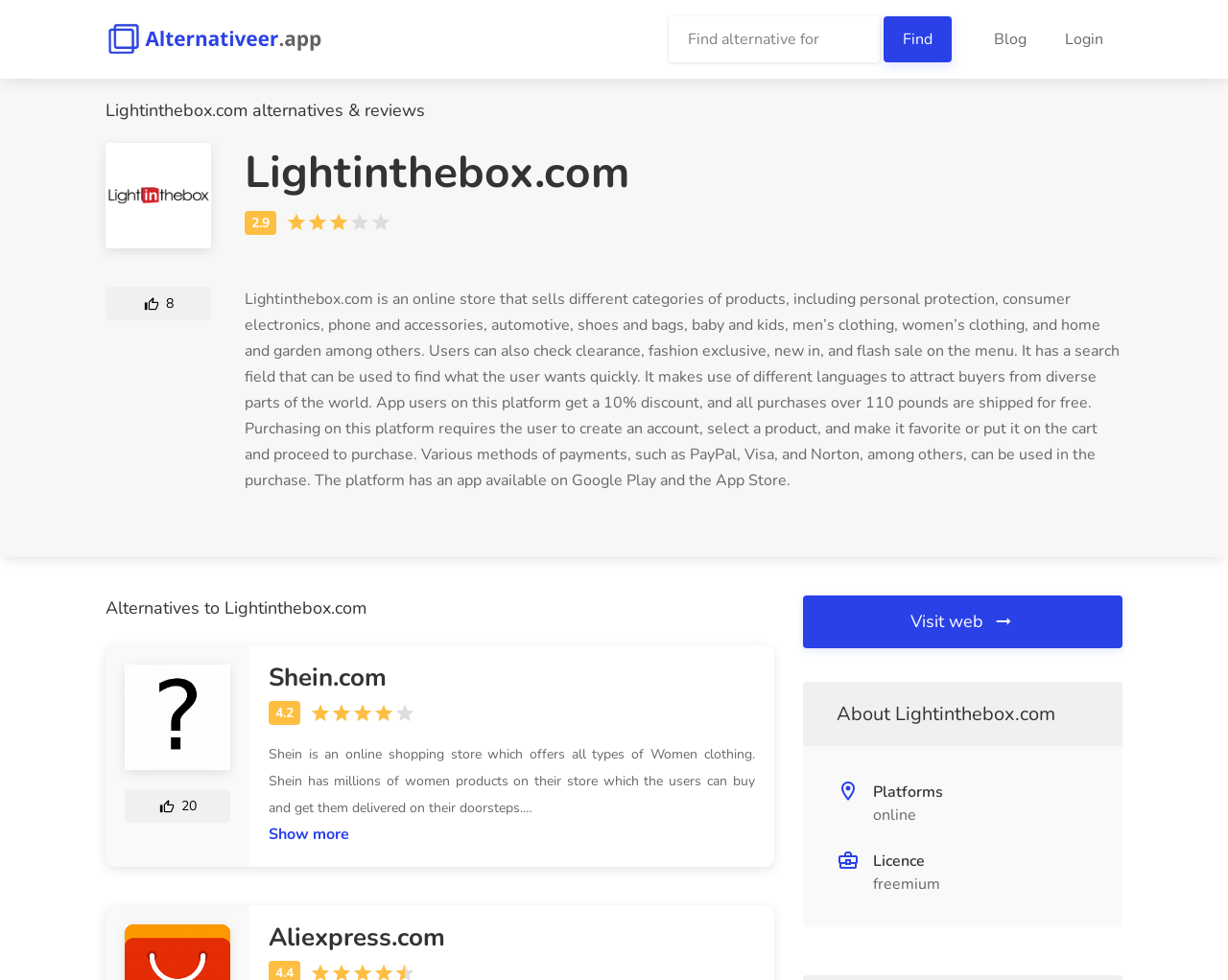Kindly determine the bounding box coordinates of the area that needs to be clicked to fulfill this instruction: "Click on the NIOXIN link".

None